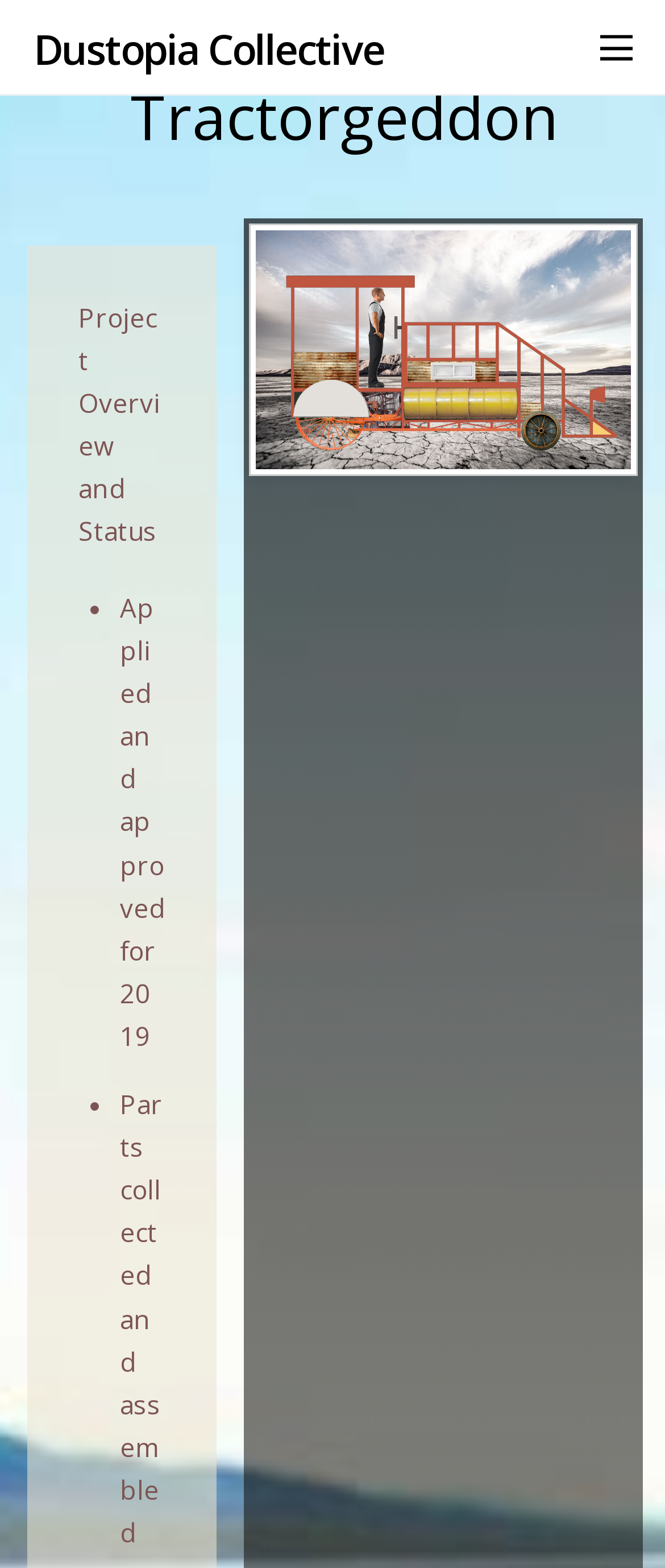What is the second project update?
Provide a detailed and well-explained answer to the question.

I found the answer by looking at the list of project overview and status, where it says 'Parts collected and assembled' as the second update.